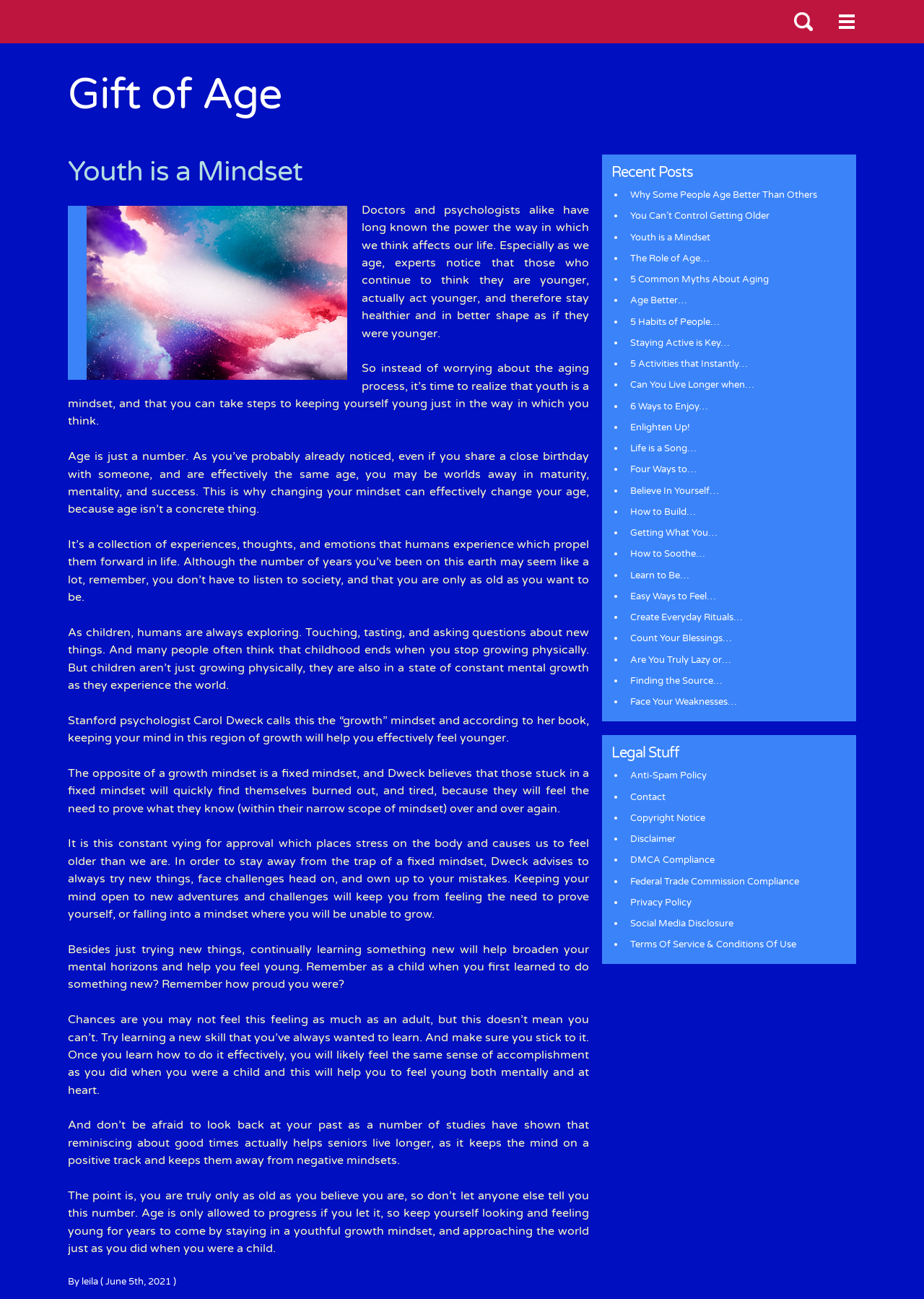Determine the heading of the webpage and extract its text content.

Gift of Age